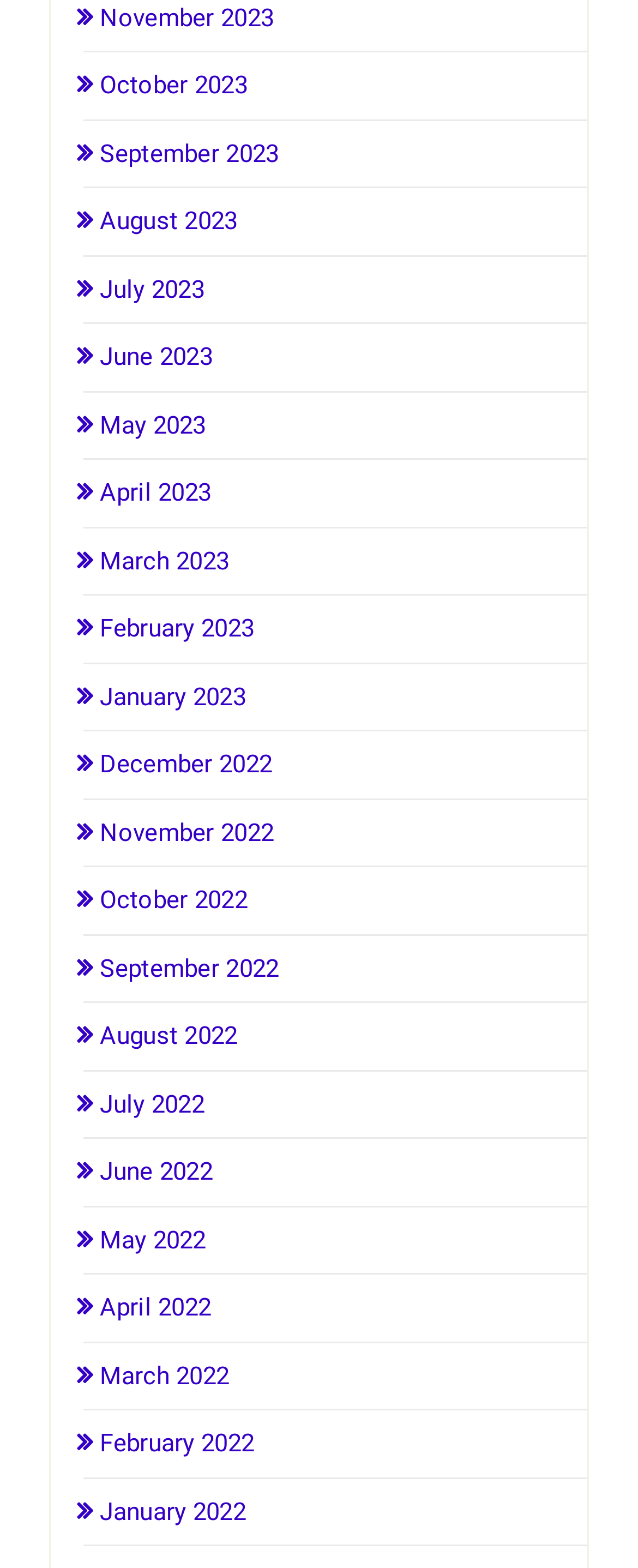Determine the bounding box coordinates of the clickable region to execute the instruction: "View October 2022". The coordinates should be four float numbers between 0 and 1, denoted as [left, top, right, bottom].

[0.131, 0.565, 0.388, 0.584]